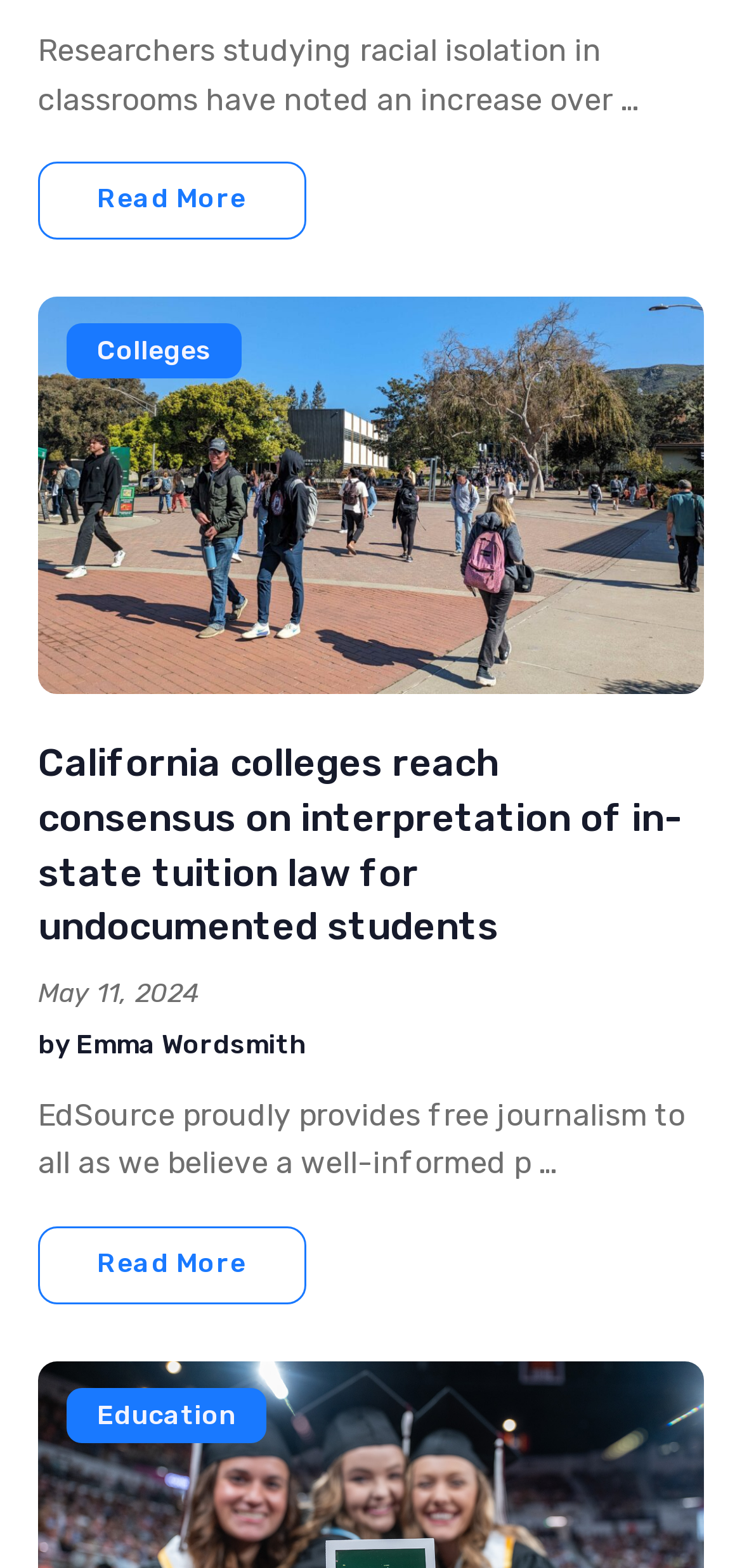What is the date of the first article?
Using the image, give a concise answer in the form of a single word or short phrase.

May 11, 2024